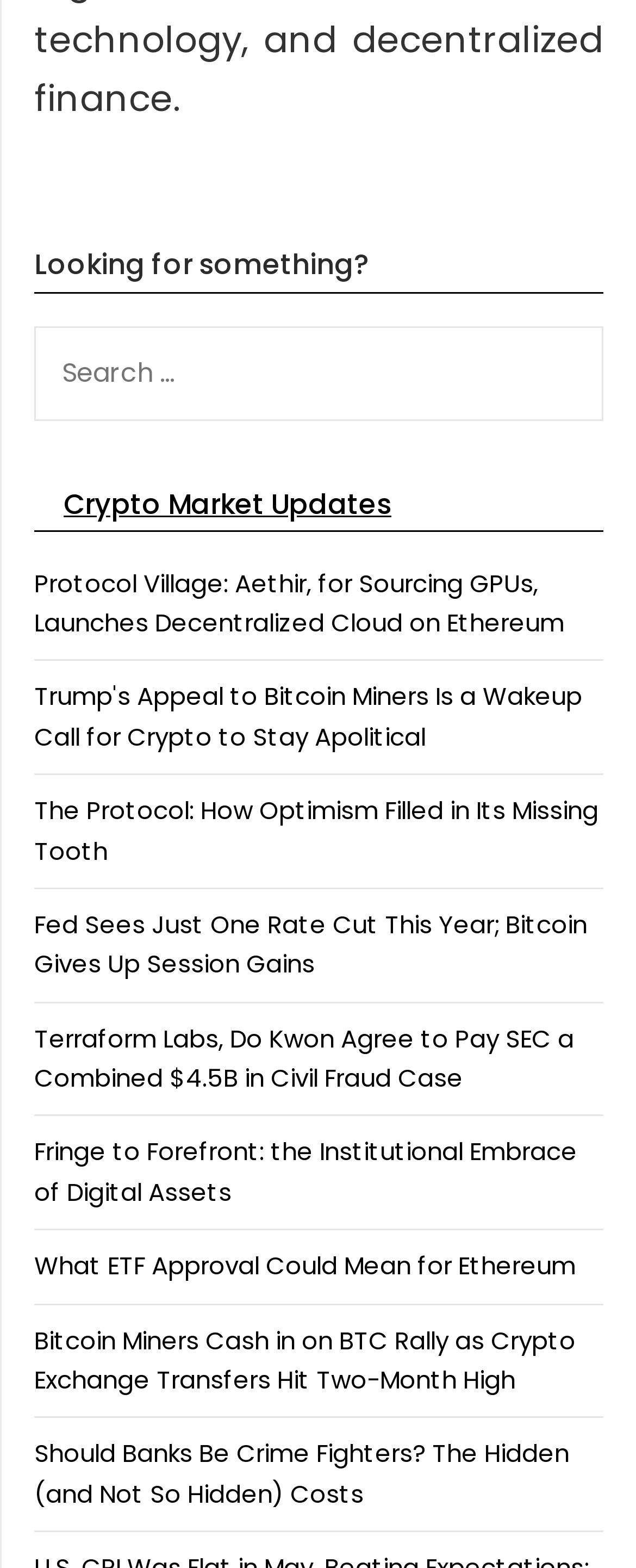Is there an RSS feed available on the webpage? Based on the screenshot, please respond with a single word or phrase.

Yes